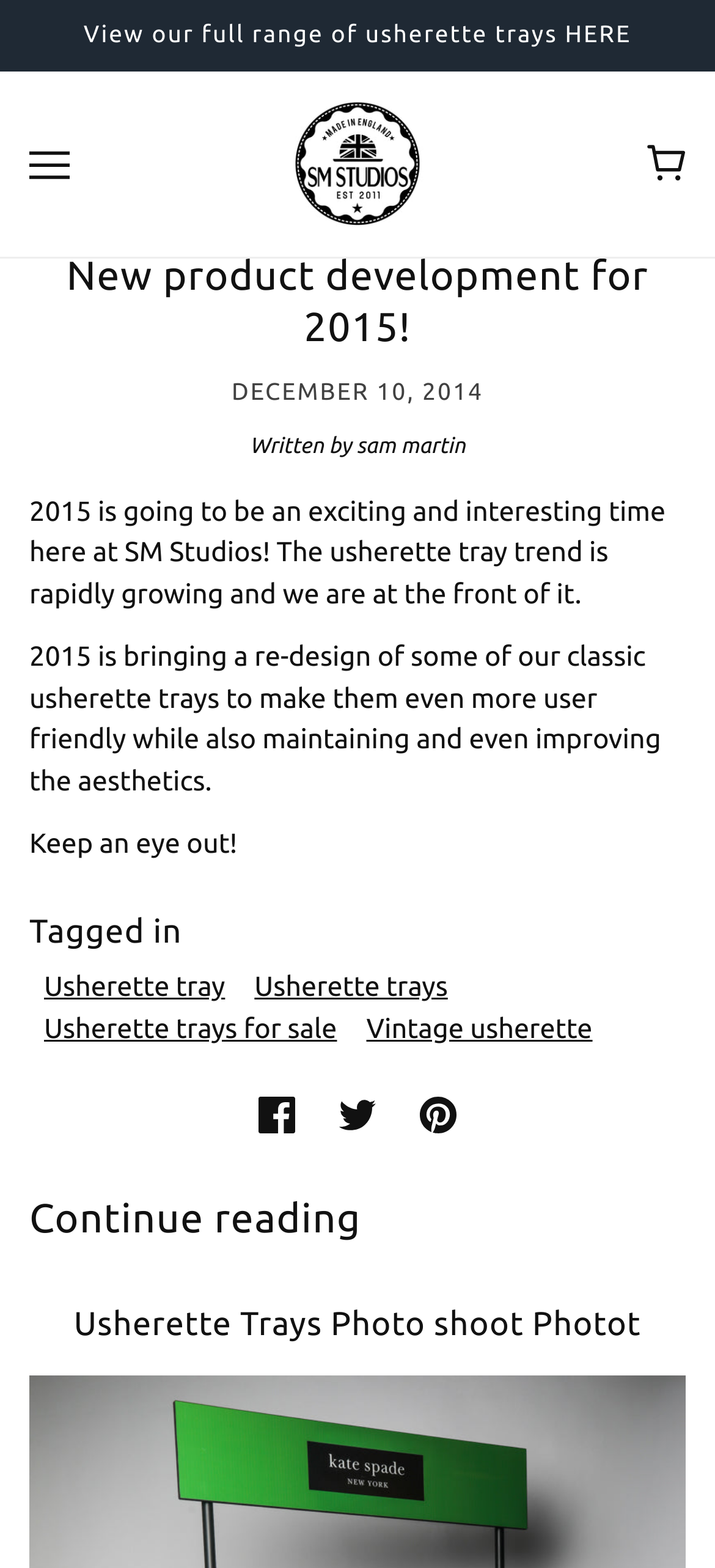Specify the bounding box coordinates of the region I need to click to perform the following instruction: "View our full range of usherette trays". The coordinates must be four float numbers in the range of 0 to 1, i.e., [left, top, right, bottom].

[0.0, 0.0, 1.0, 0.045]